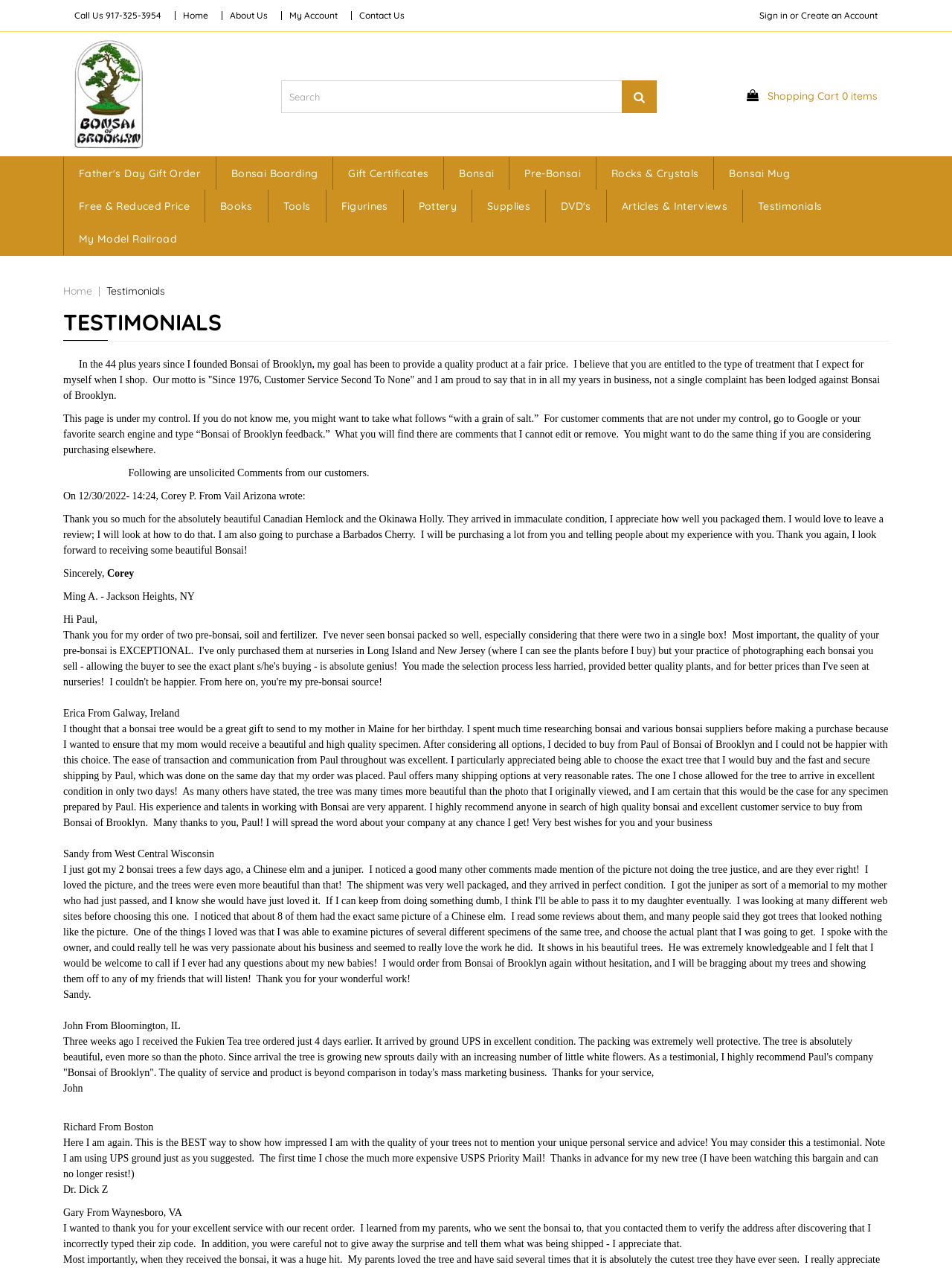Bounding box coordinates are to be given in the format (top-left x, top-left y, bottom-right x, bottom-right y). All values must be floating point numbers between 0 and 1. Provide the bounding box coordinate for the UI element described as: About Us

[0.241, 0.008, 0.281, 0.016]